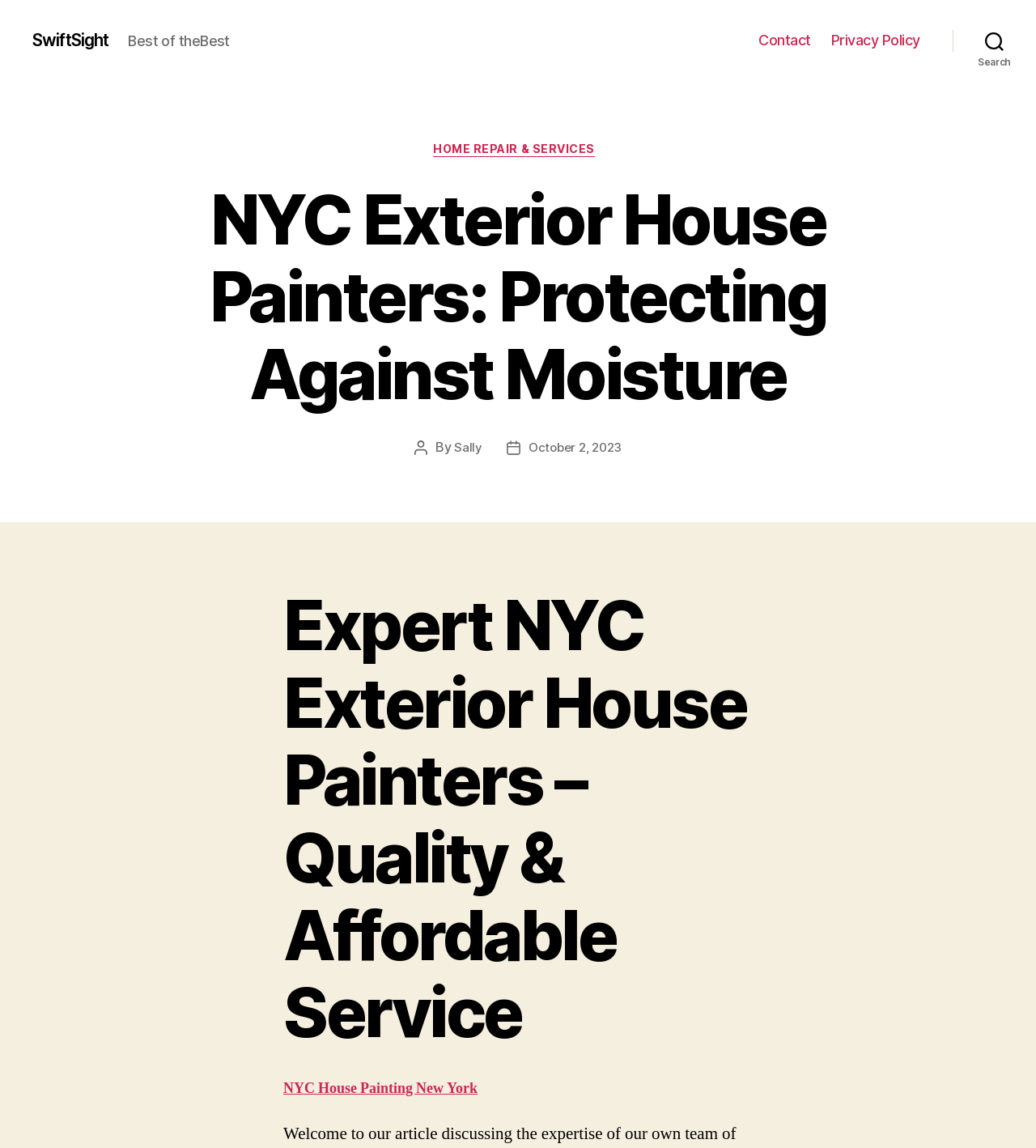Locate the bounding box coordinates of the element's region that should be clicked to carry out the following instruction: "read about home repair services". The coordinates need to be four float numbers between 0 and 1, i.e., [left, top, right, bottom].

[0.419, 0.127, 0.581, 0.141]